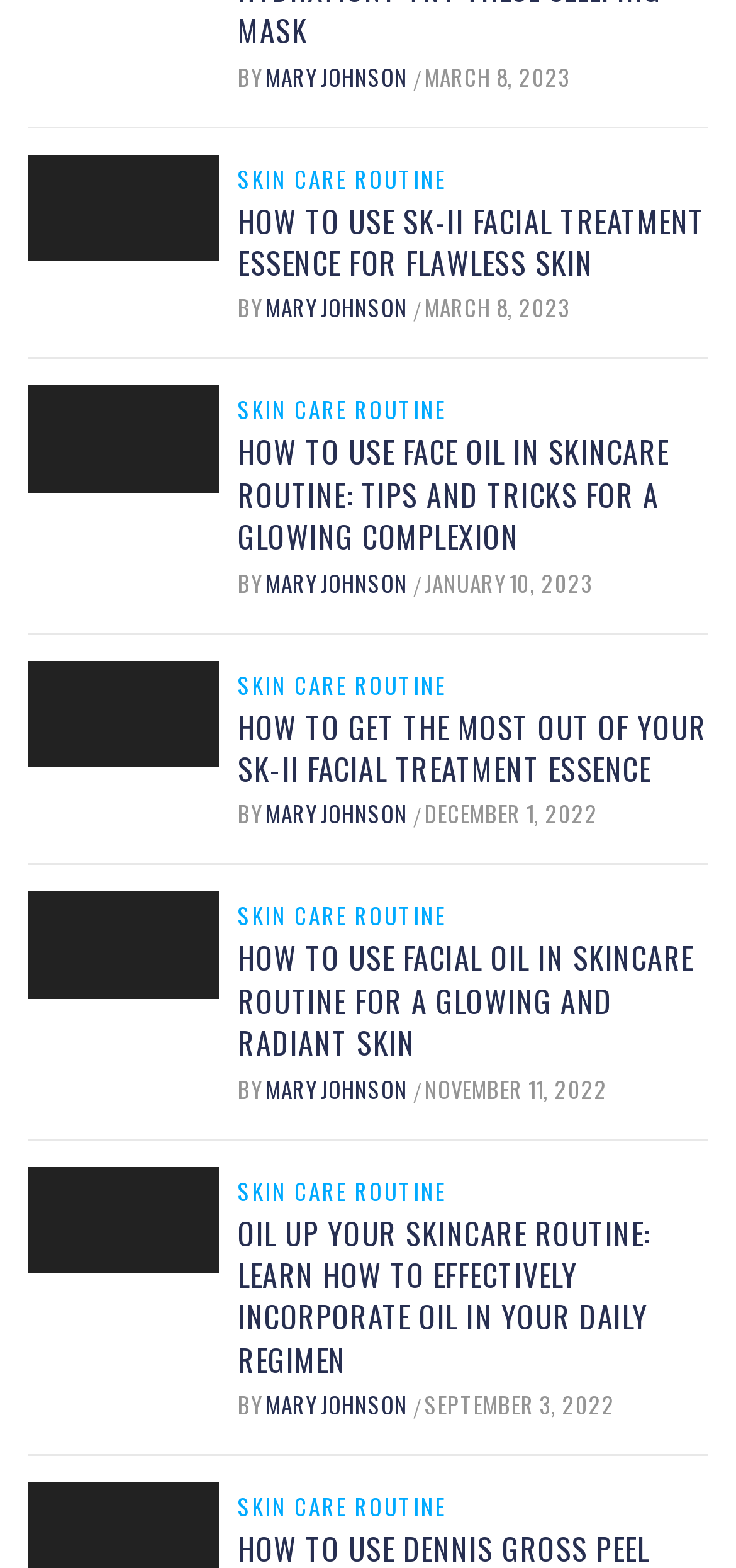Locate the bounding box of the user interface element based on this description: "parent_node: Country name="form_fields[field_c3e308a]" placeholder="Country"".

None